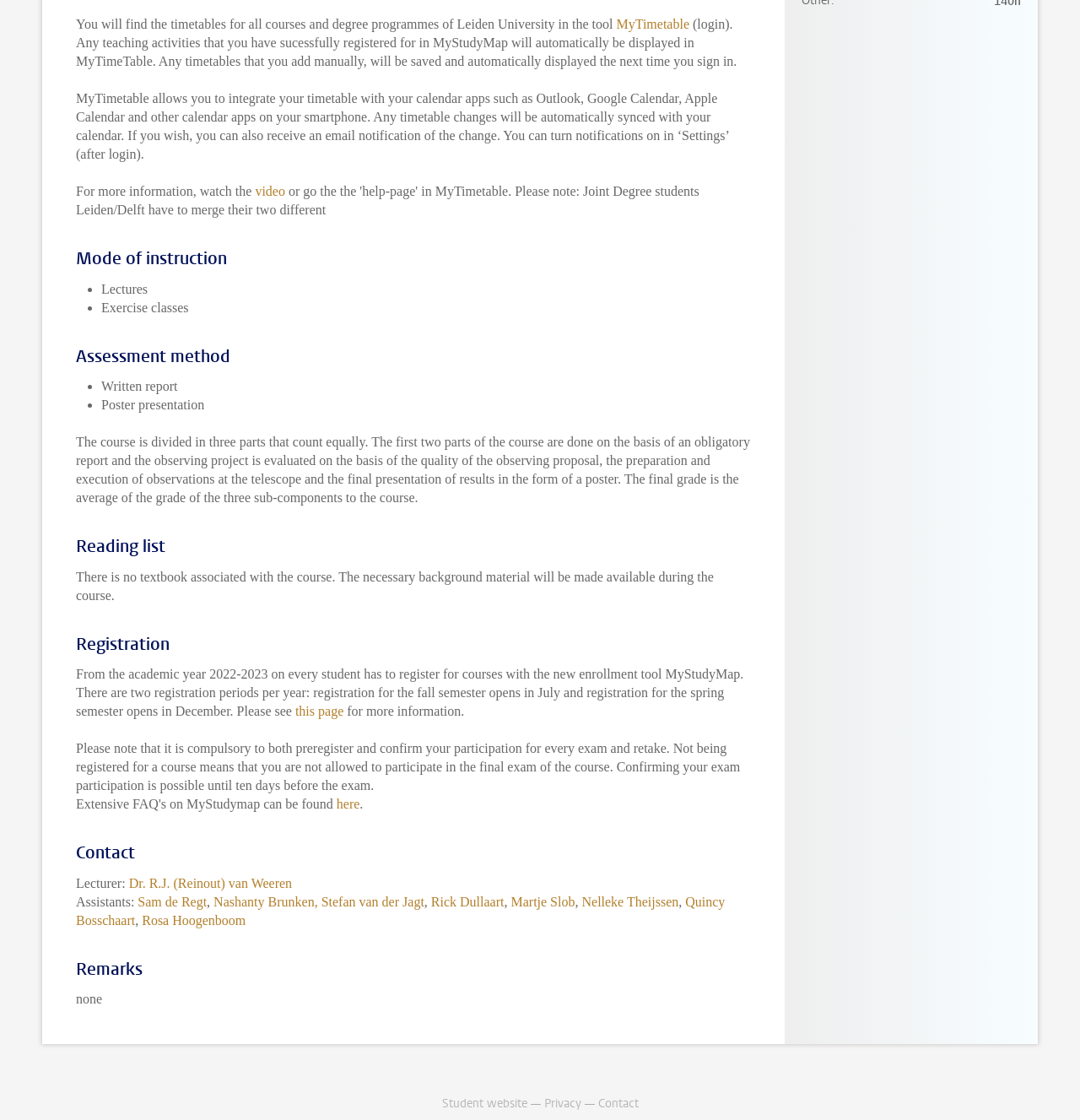Identify the bounding box coordinates of the clickable region required to complete the instruction: "Visit the Student website". The coordinates should be given as four float numbers within the range of 0 and 1, i.e., [left, top, right, bottom].

[0.409, 0.978, 0.488, 0.992]